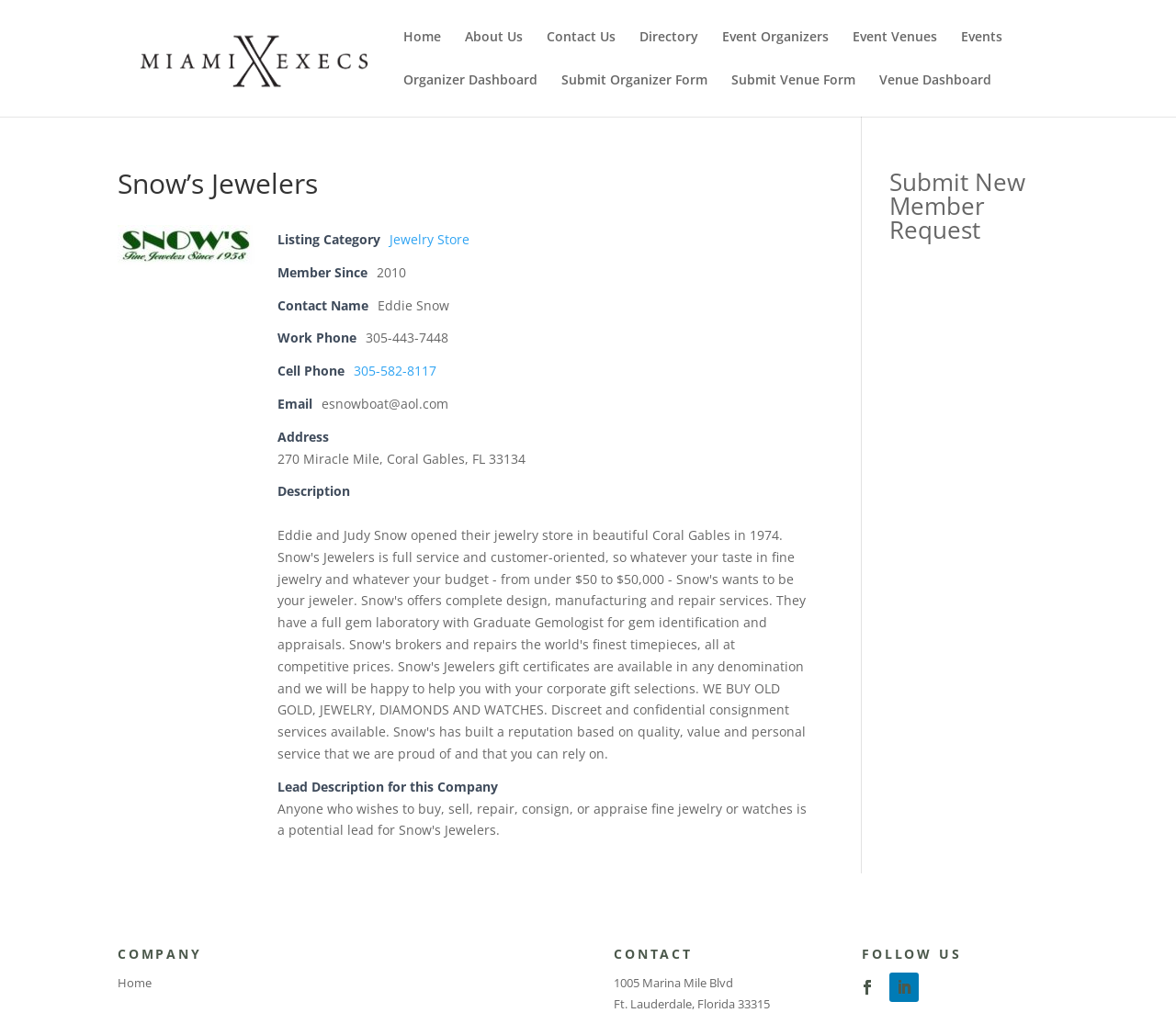Provide a short answer using a single word or phrase for the following question: 
What is the email address of Eddie Snow?

esnowboat@aol.com